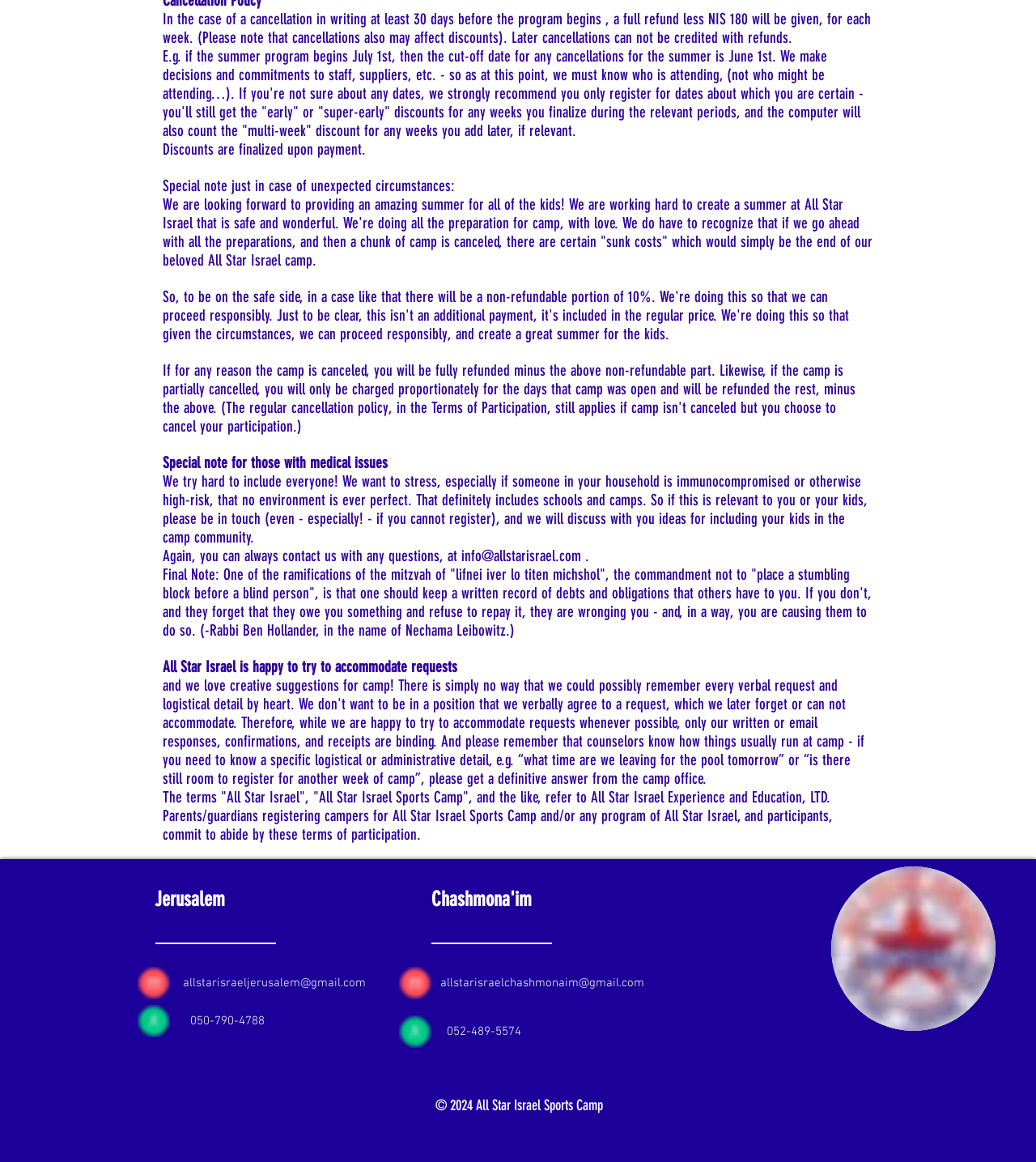Given the content of the image, can you provide a detailed answer to the question?
What is the name of the organization behind All Star Israel Sports Camp?

The text states that the terms 'All Star Israel', 'All Star Israel Sports Camp', and the like, refer to All Star Israel Experience and Education, LTD.